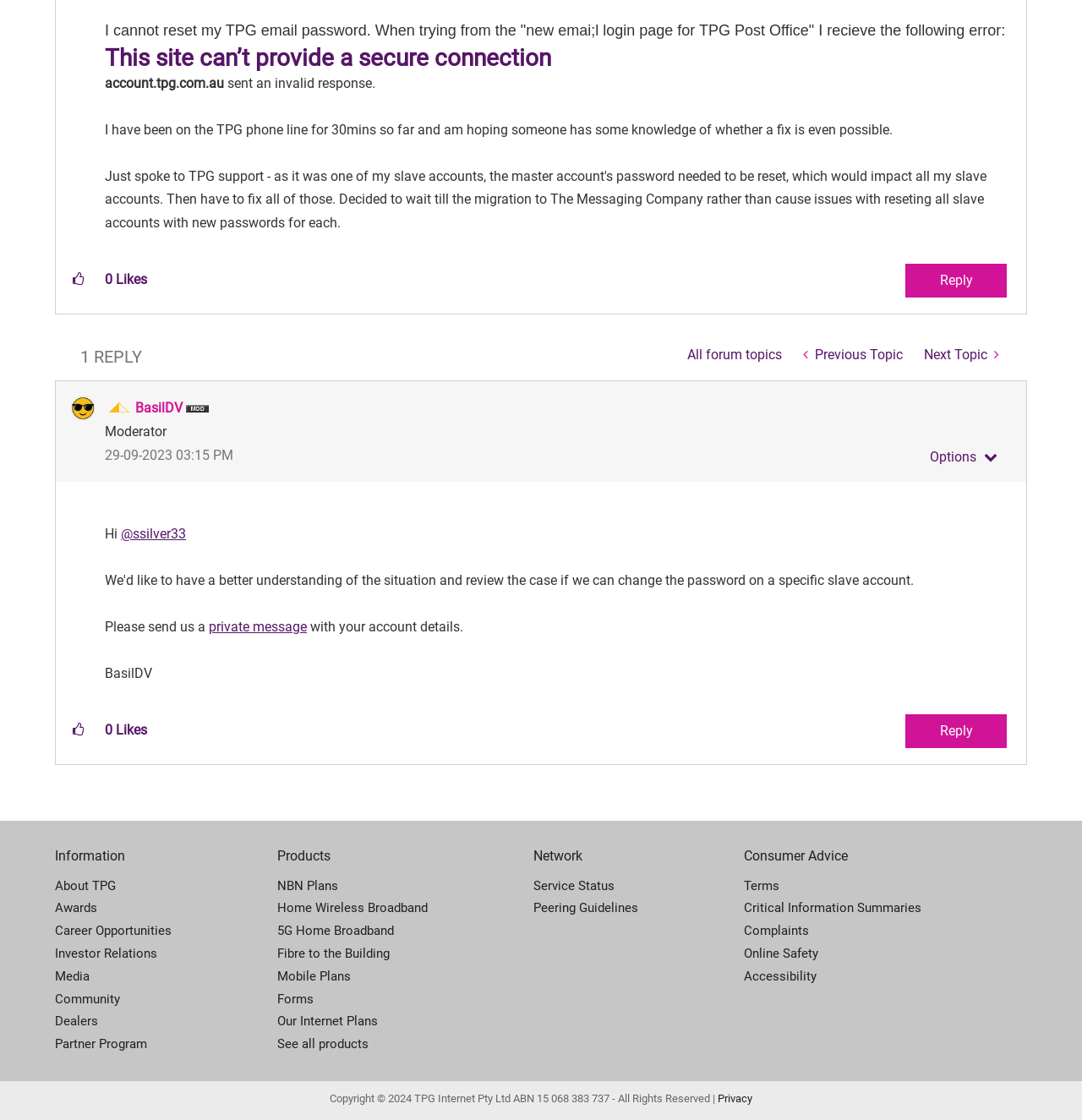Locate and provide the bounding box coordinates for the HTML element that matches this description: "Fibre to the Building".

[0.256, 0.842, 0.493, 0.862]